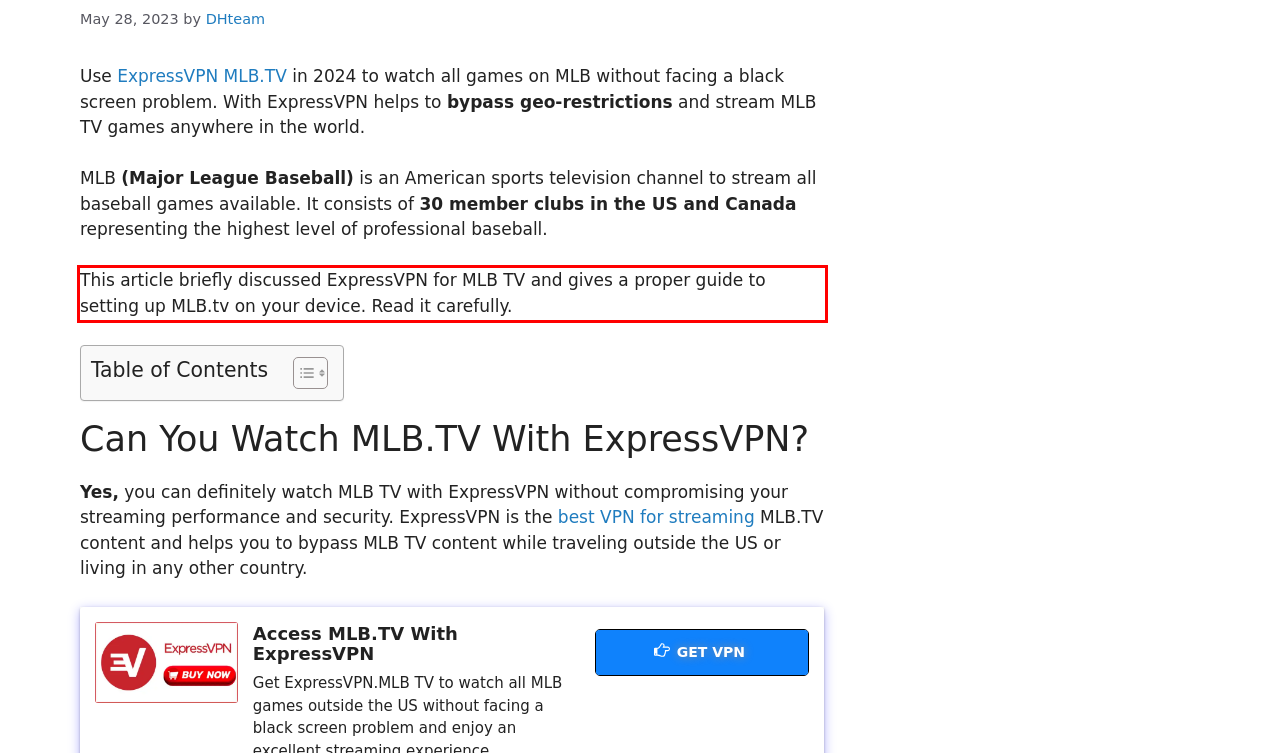Using the provided screenshot, read and generate the text content within the red-bordered area.

This article briefly discussed ExpressVPN for MLB TV and gives a proper guide to setting up MLB.tv on your device. Read it carefully.